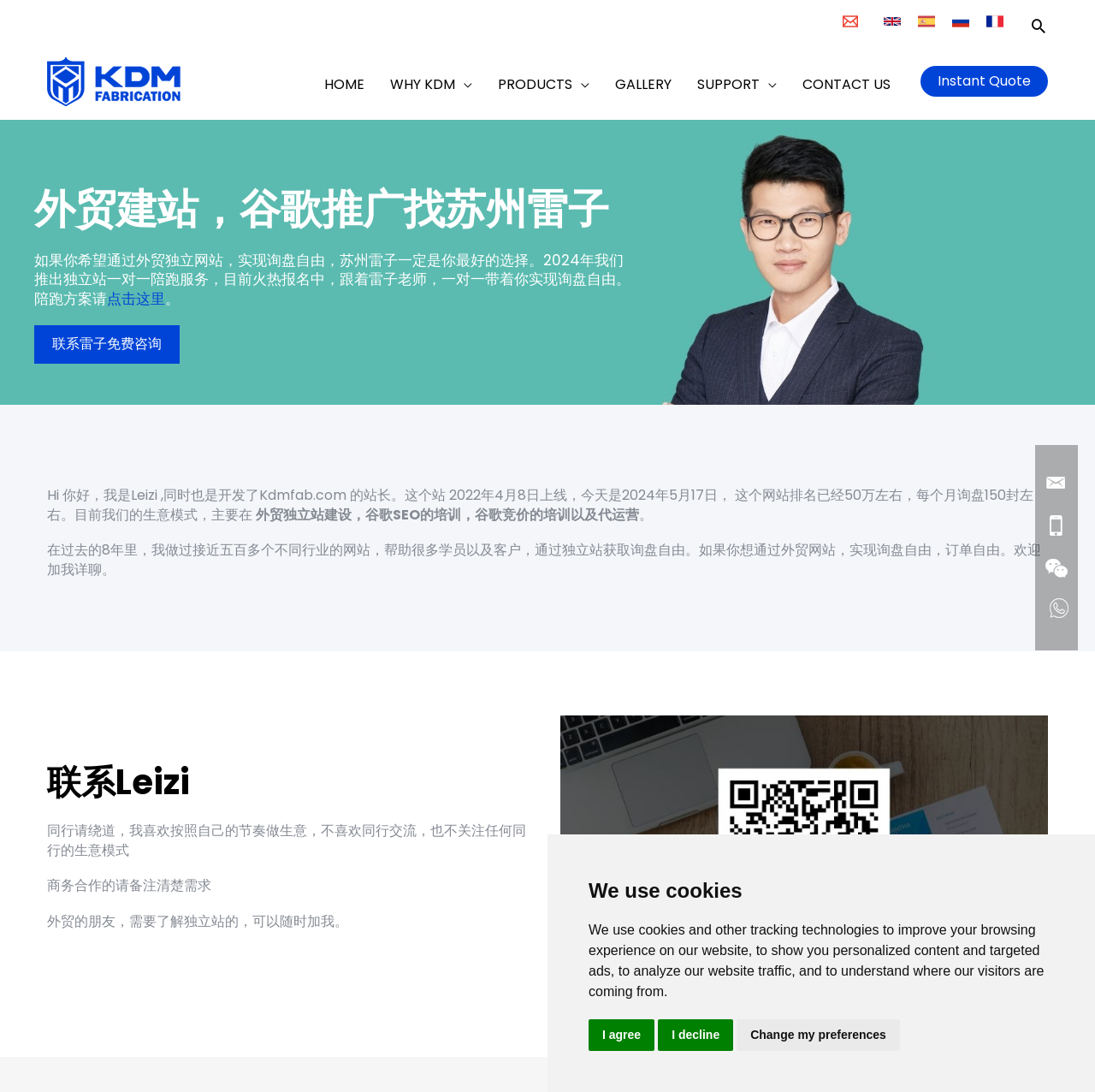Please determine the bounding box coordinates of the element's region to click for the following instruction: "Search using the search icon".

[0.94, 0.015, 0.957, 0.032]